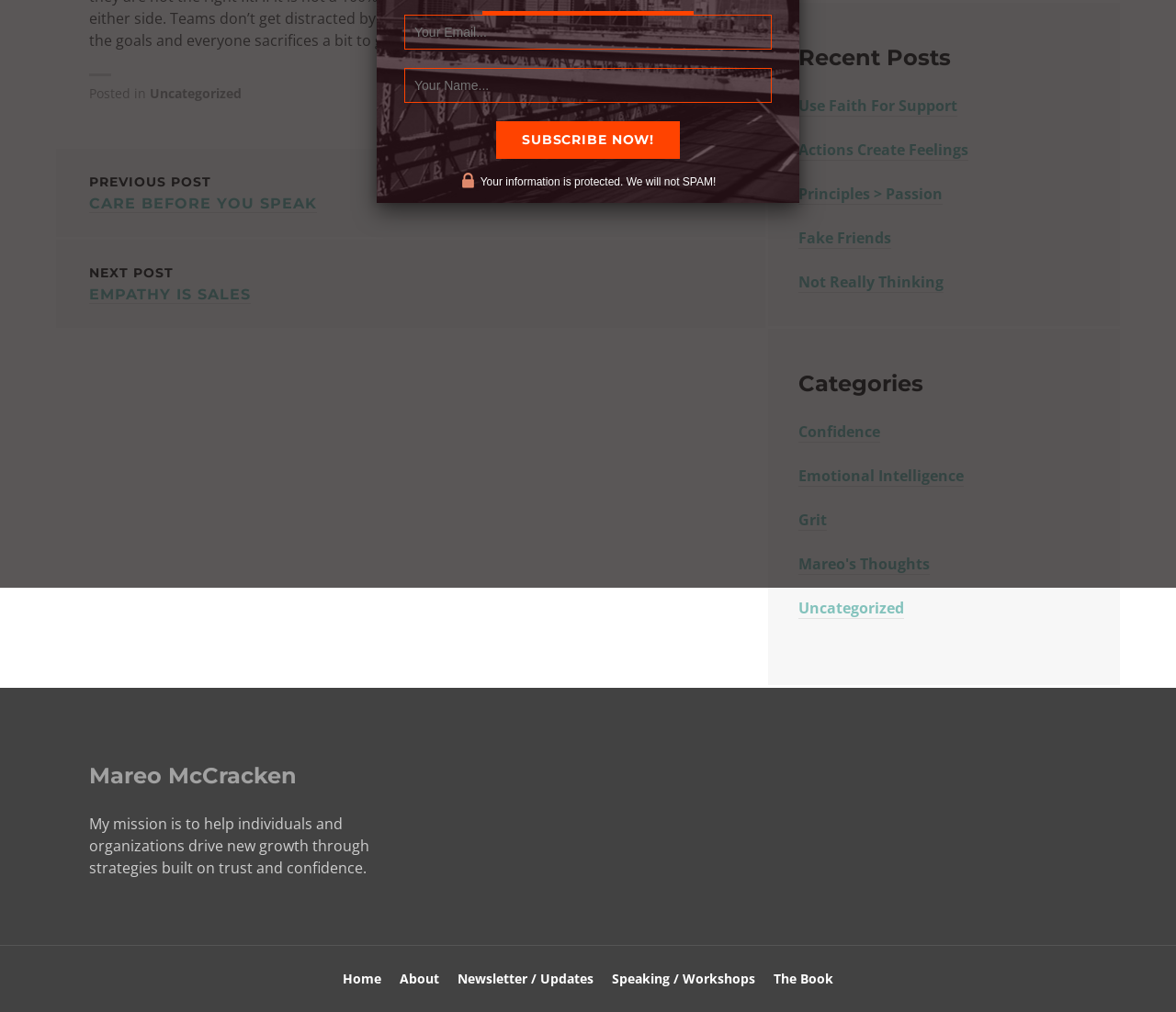Provide the bounding box coordinates of the HTML element this sentence describes: "Nail Art". The bounding box coordinates consist of four float numbers between 0 and 1, i.e., [left, top, right, bottom].

None